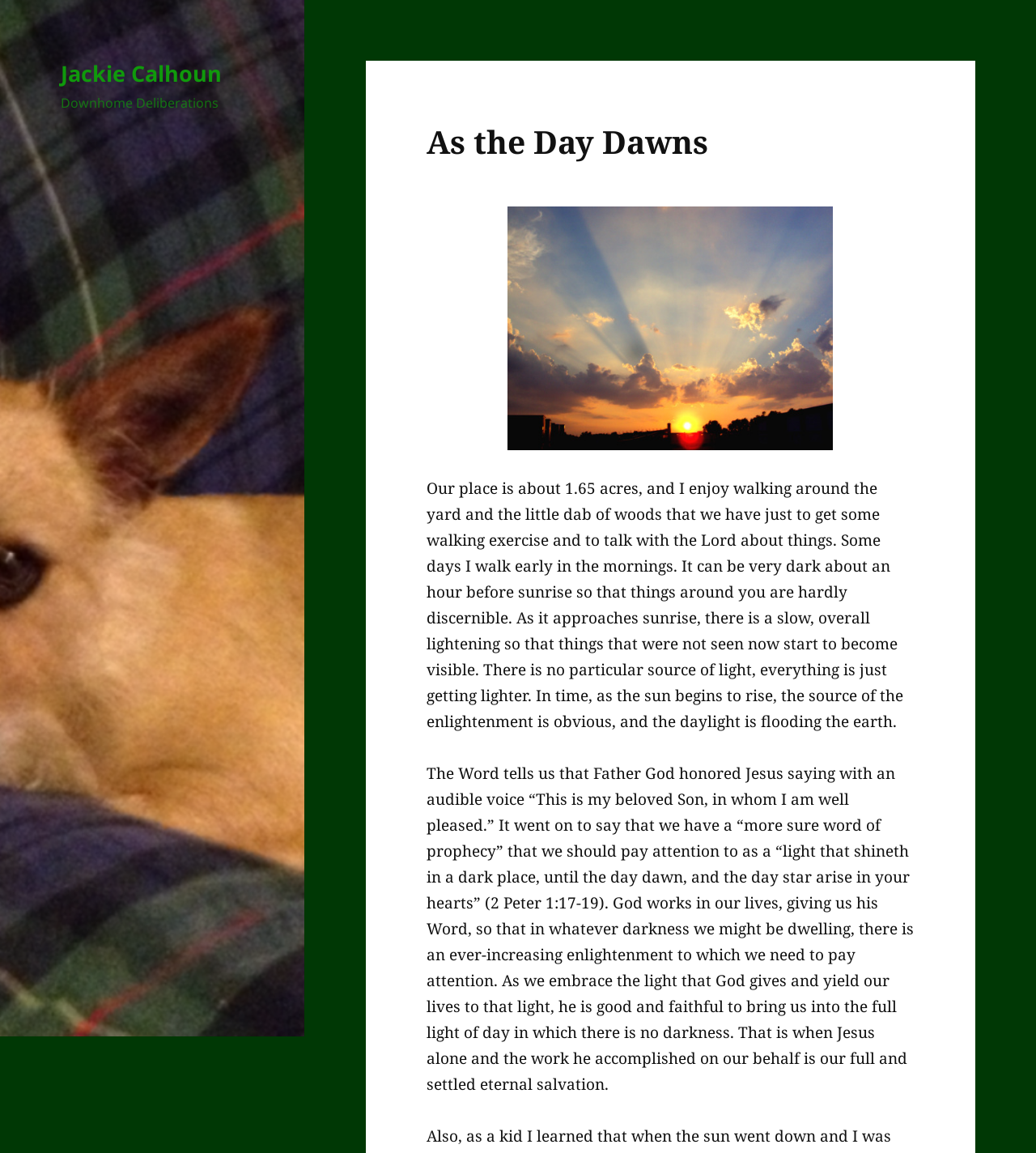What time of day does the author like to walk?
Please respond to the question with a detailed and informative answer.

The author mentions that they like to walk early in the mornings, when it can be very dark about an hour before sunrise.